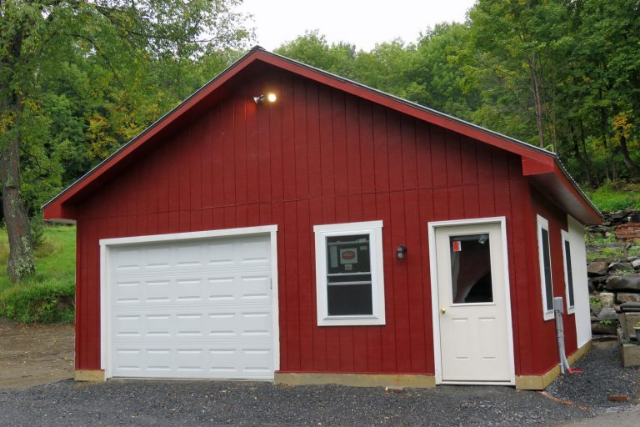What type of environment is the building situated in?
Look at the screenshot and respond with one word or a short phrase.

Rural